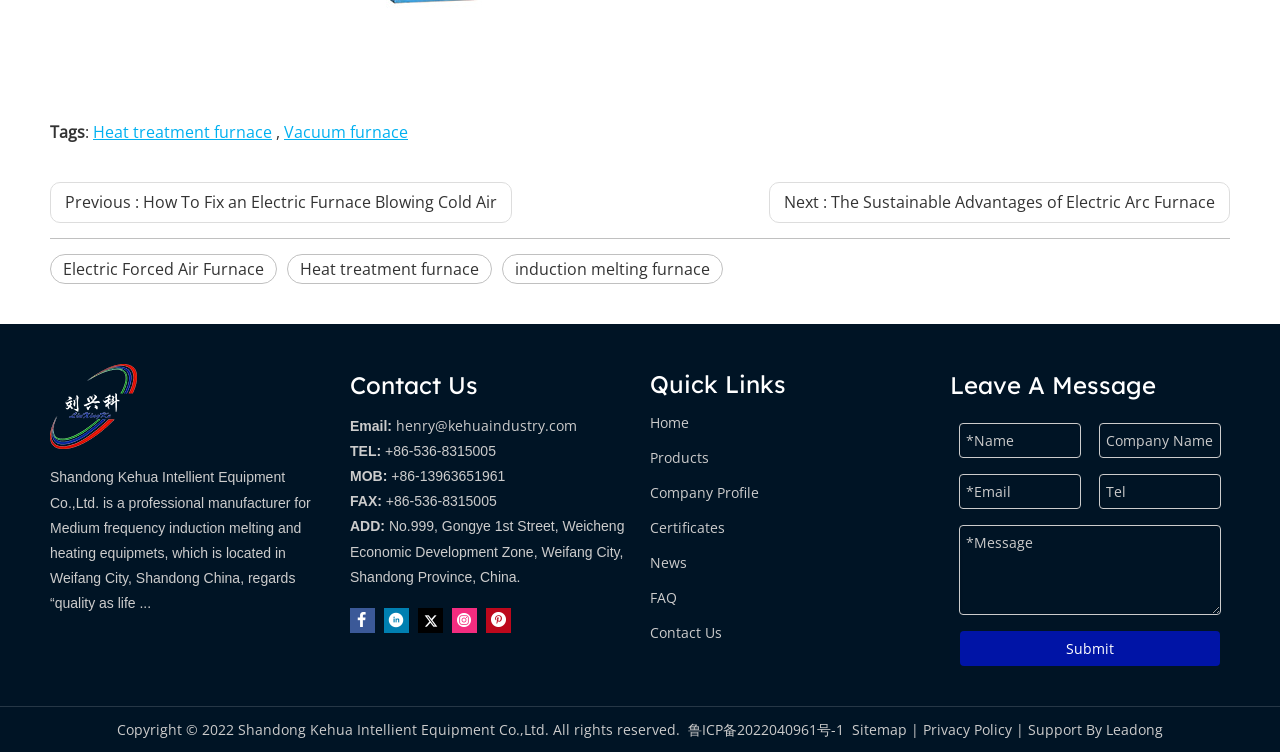Determine the bounding box for the HTML element described here: "Electric Forced Air Furnace". The coordinates should be given as [left, top, right, bottom] with each number being a float between 0 and 1.

[0.039, 0.337, 0.216, 0.378]